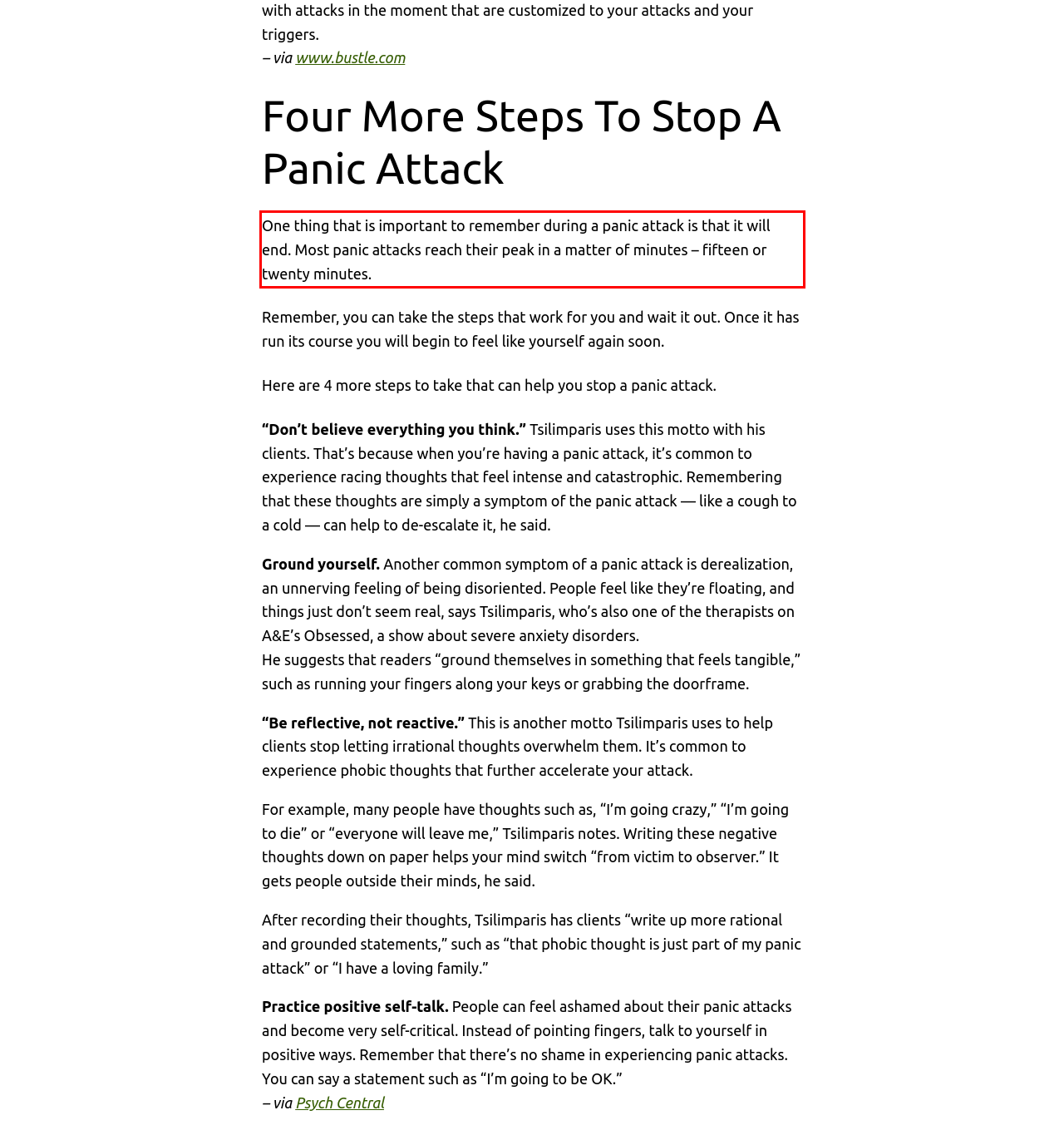Please use OCR to extract the text content from the red bounding box in the provided webpage screenshot.

One thing that is important to remember during a panic attack is that it will end. Most panic attacks reach their peak in a matter of minutes – fifteen or twenty minutes.